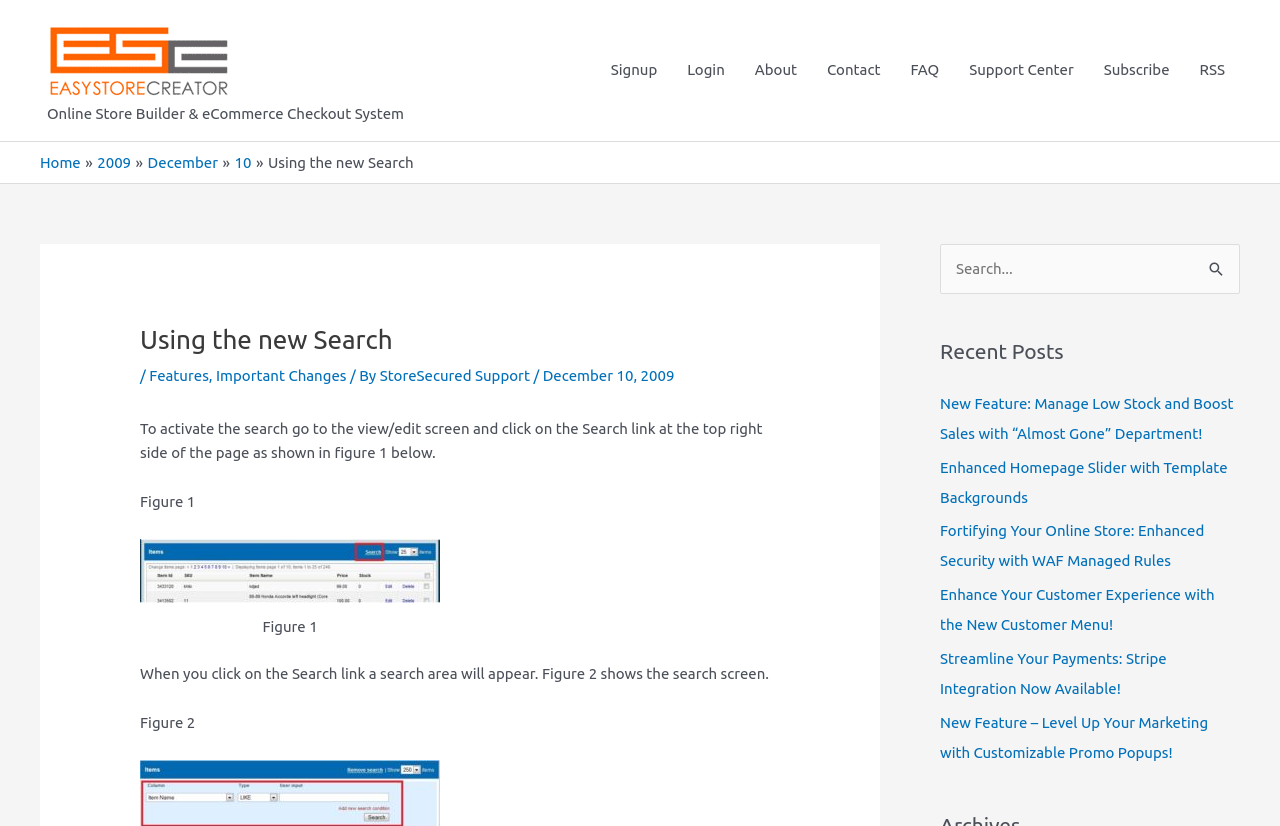How many recent posts are listed?
Provide a fully detailed and comprehensive answer to the question.

I counted the number of link elements under the navigation element with the description 'Recent Posts', and found 6 links to recent posts.